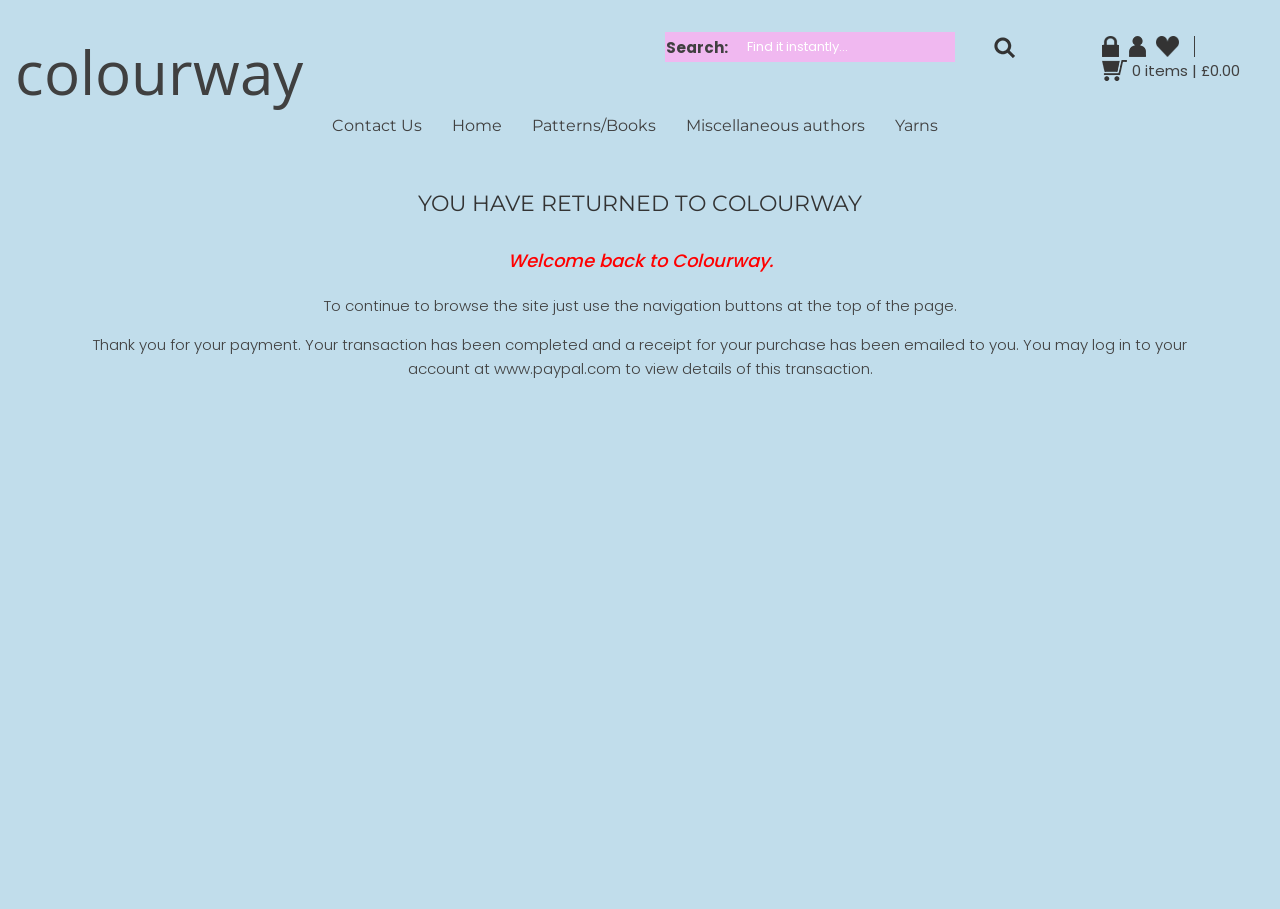Find the bounding box coordinates of the area that needs to be clicked in order to achieve the following instruction: "Click on Yarns". The coordinates should be specified as four float numbers between 0 and 1, i.e., [left, top, right, bottom].

[0.688, 0.094, 0.745, 0.182]